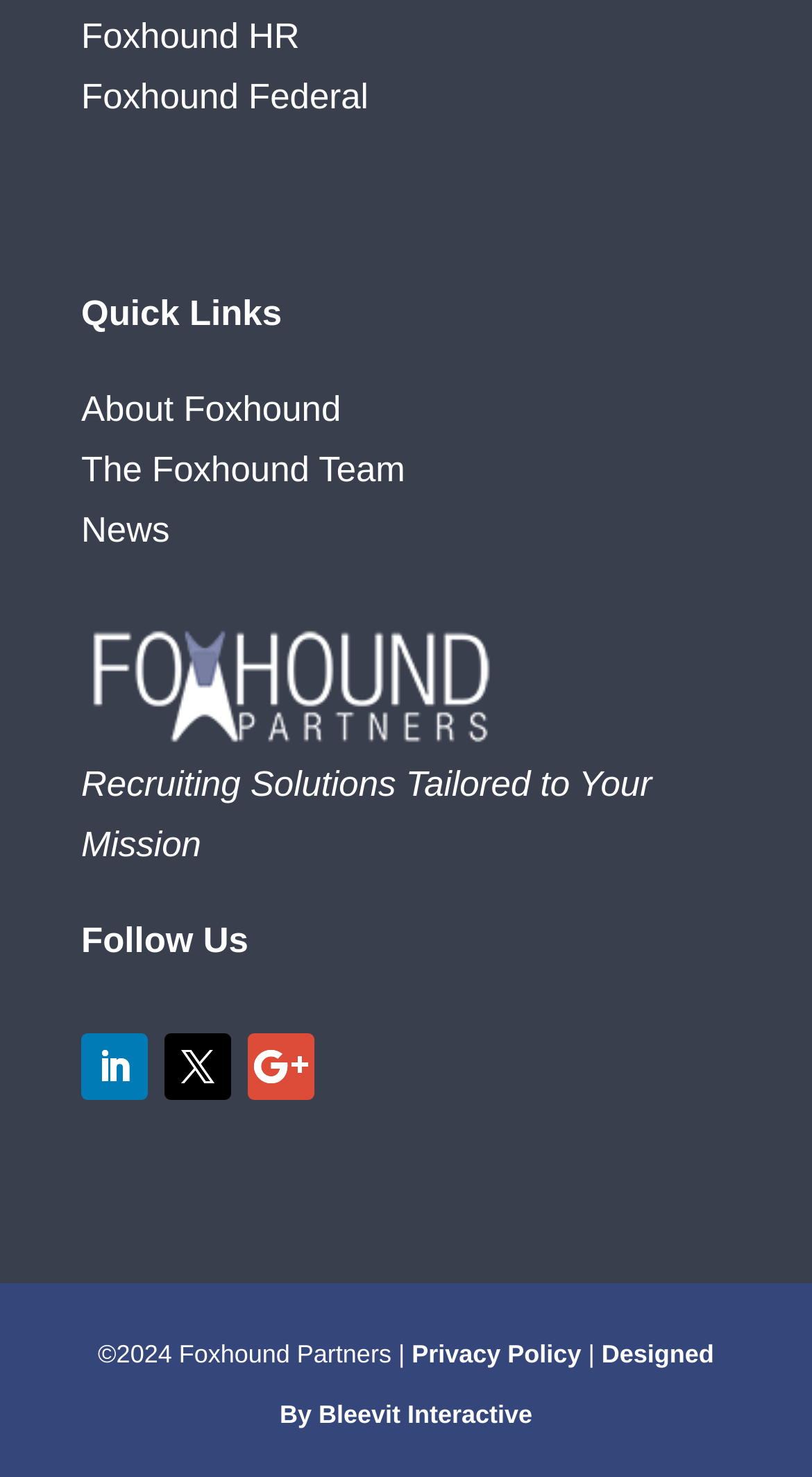Locate the bounding box of the UI element with the following description: "Designed By Bleevit Interactive".

[0.344, 0.908, 0.879, 0.968]